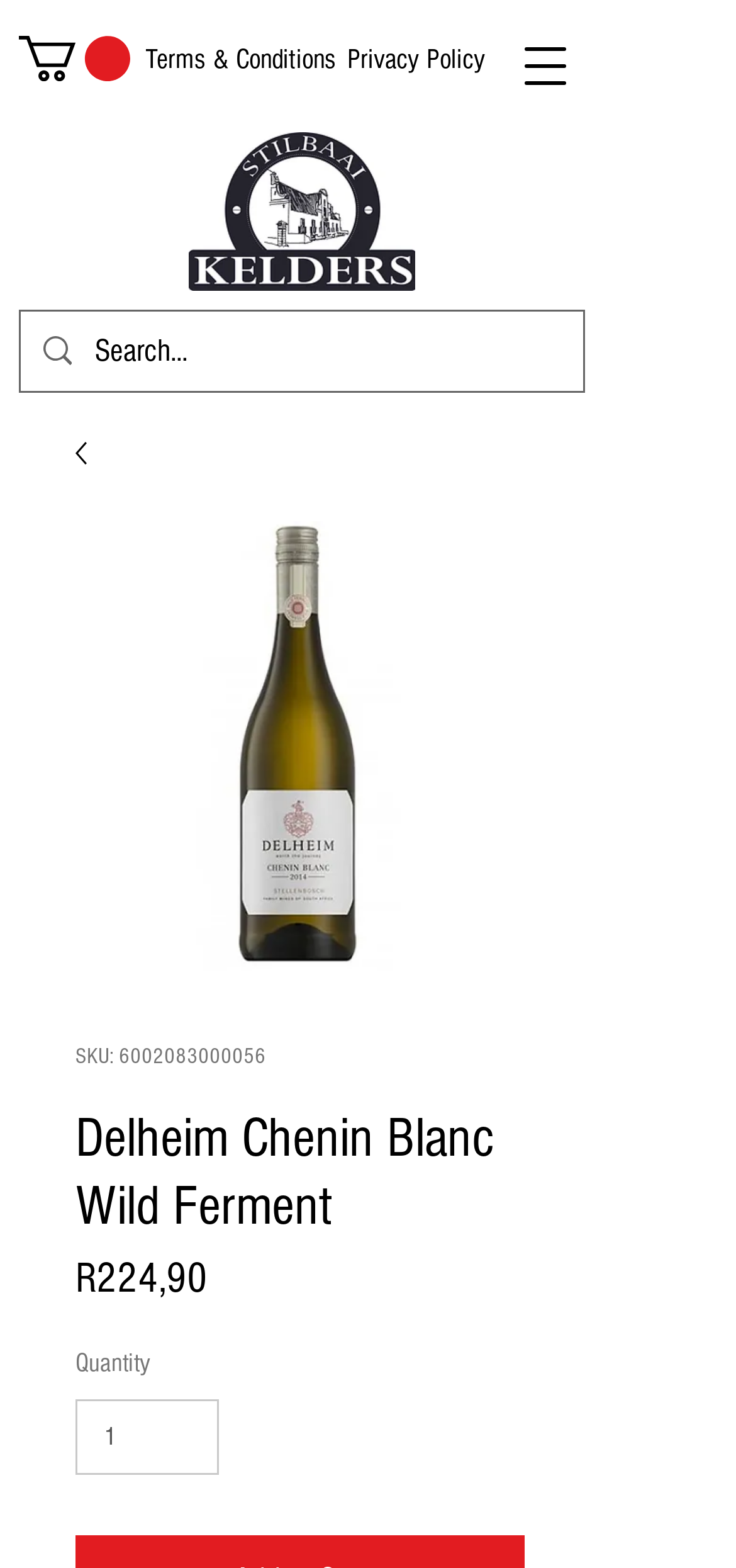Using the format (top-left x, top-left y, bottom-right x, bottom-right y), provide the bounding box coordinates for the described UI element. All values should be floating point numbers between 0 and 1: Privacy Policy

[0.256, 0.012, 0.667, 0.063]